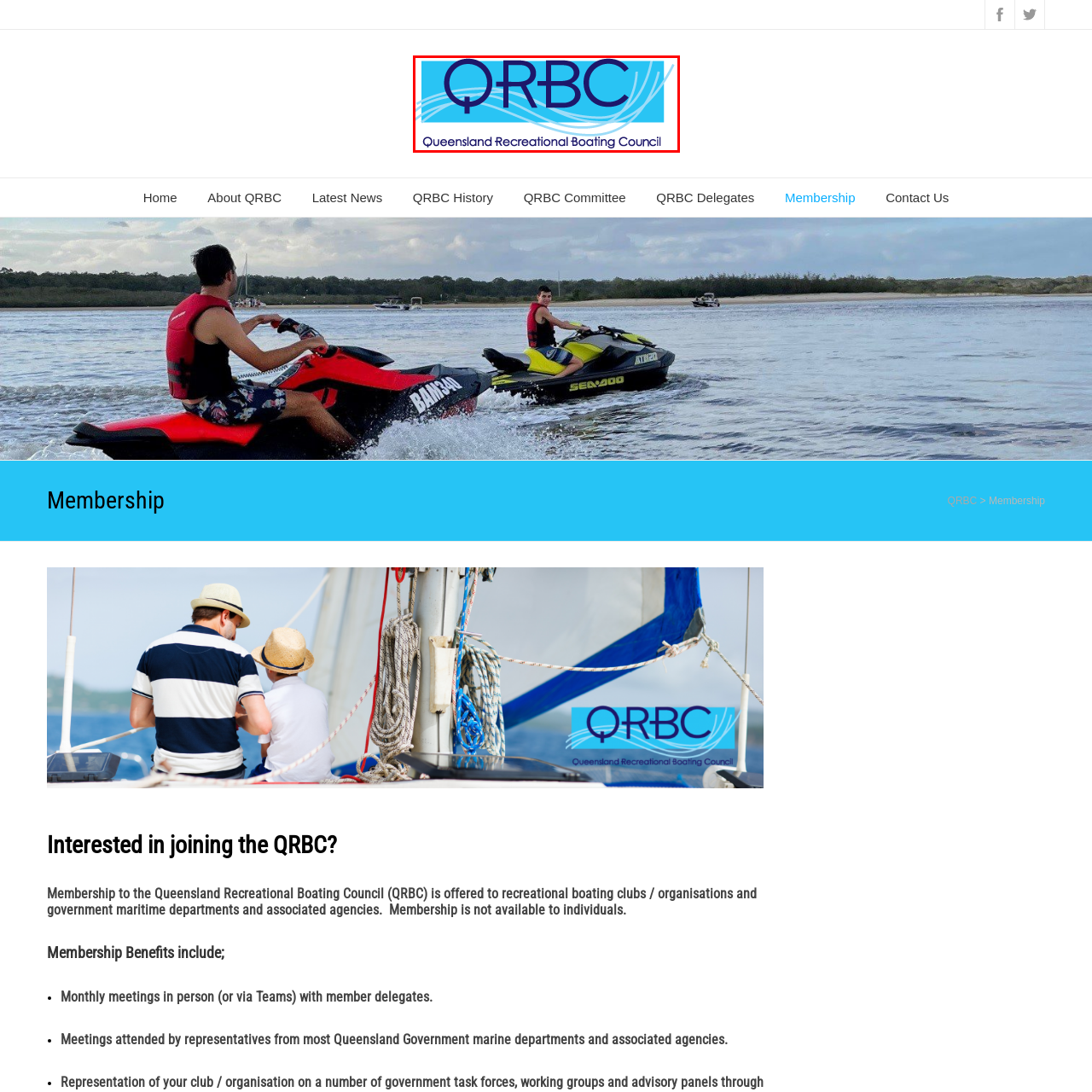Observe the image enclosed by the red border and respond to the subsequent question with a one-word or short phrase:
What font style is used for the full name of the QRBC?

sleek, modern